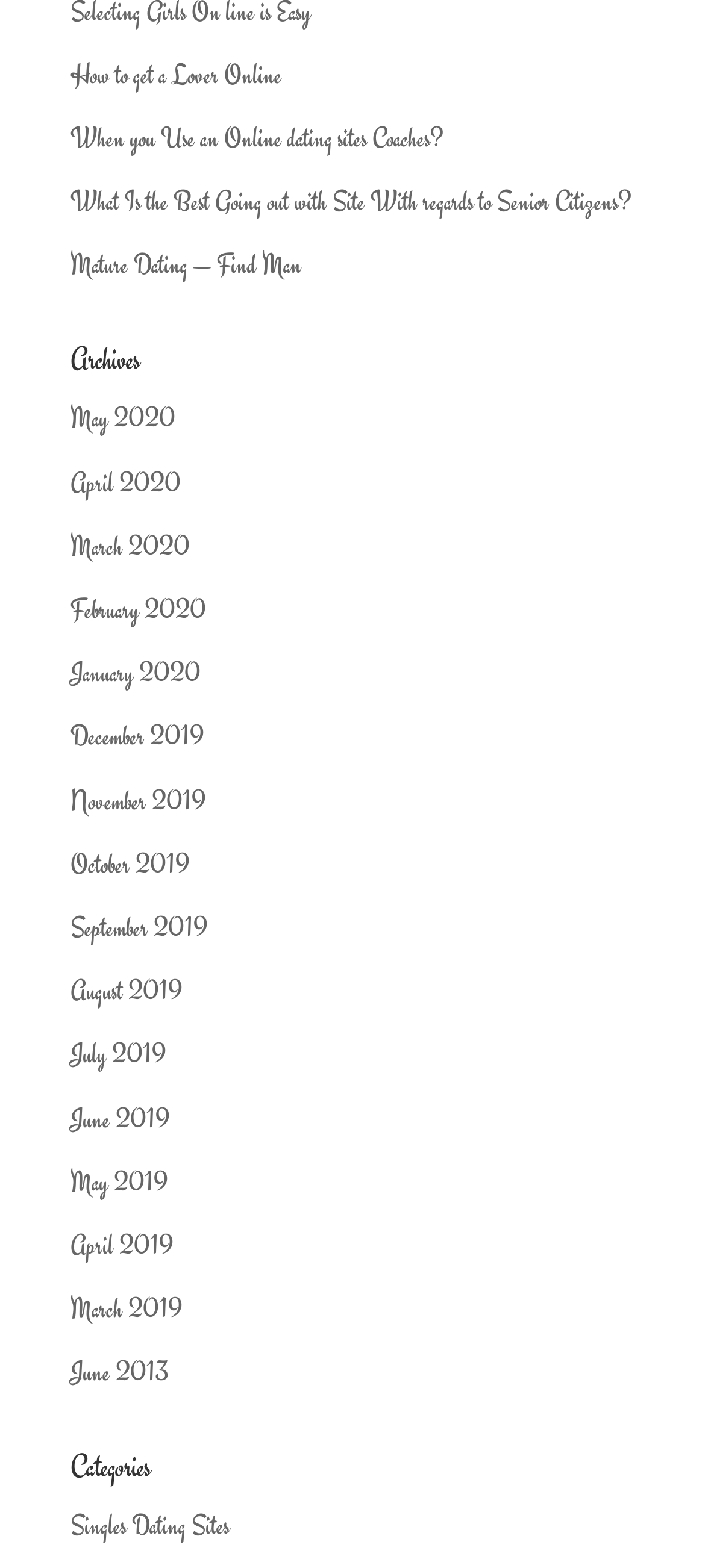How many links are related to online dating on this webpage?
Answer the question with a single word or phrase derived from the image.

5